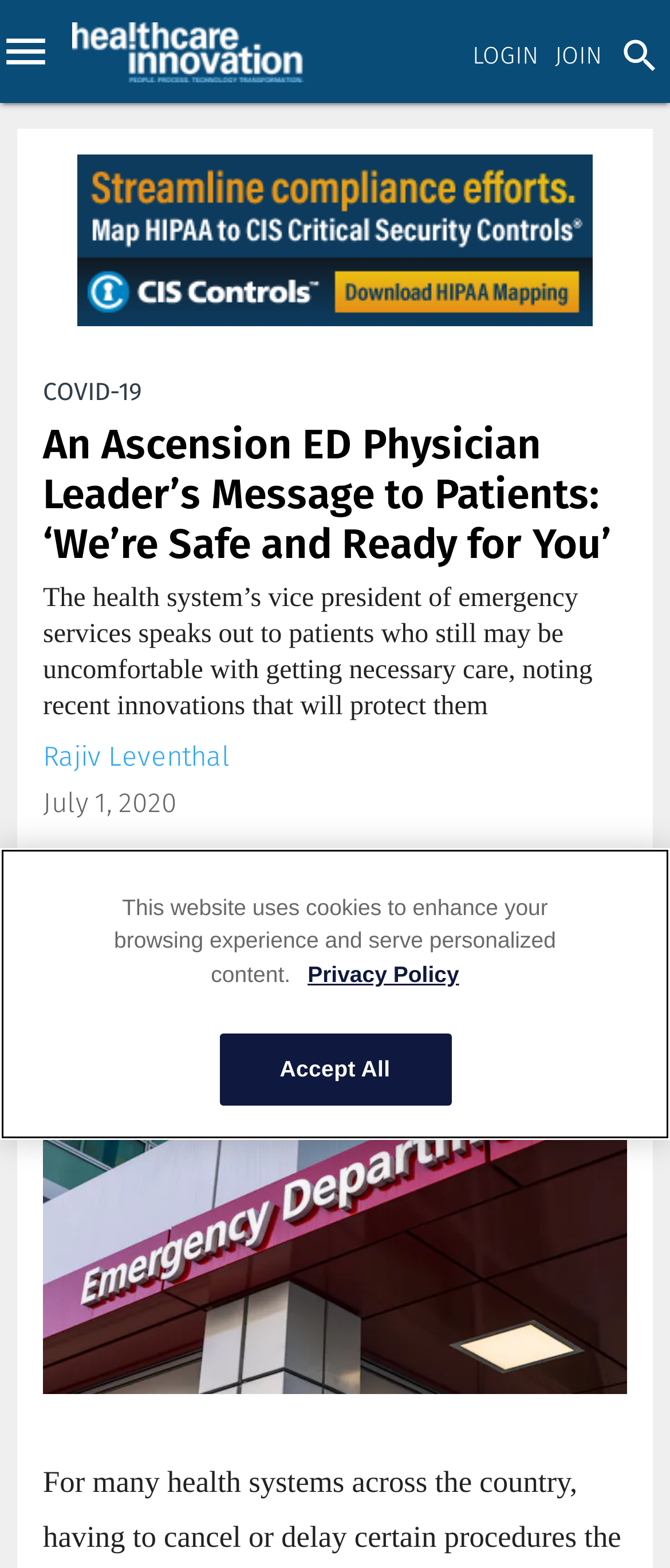Determine the bounding box coordinates of the element that should be clicked to execute the following command: "Read the article about COVID-19".

[0.064, 0.241, 0.213, 0.259]